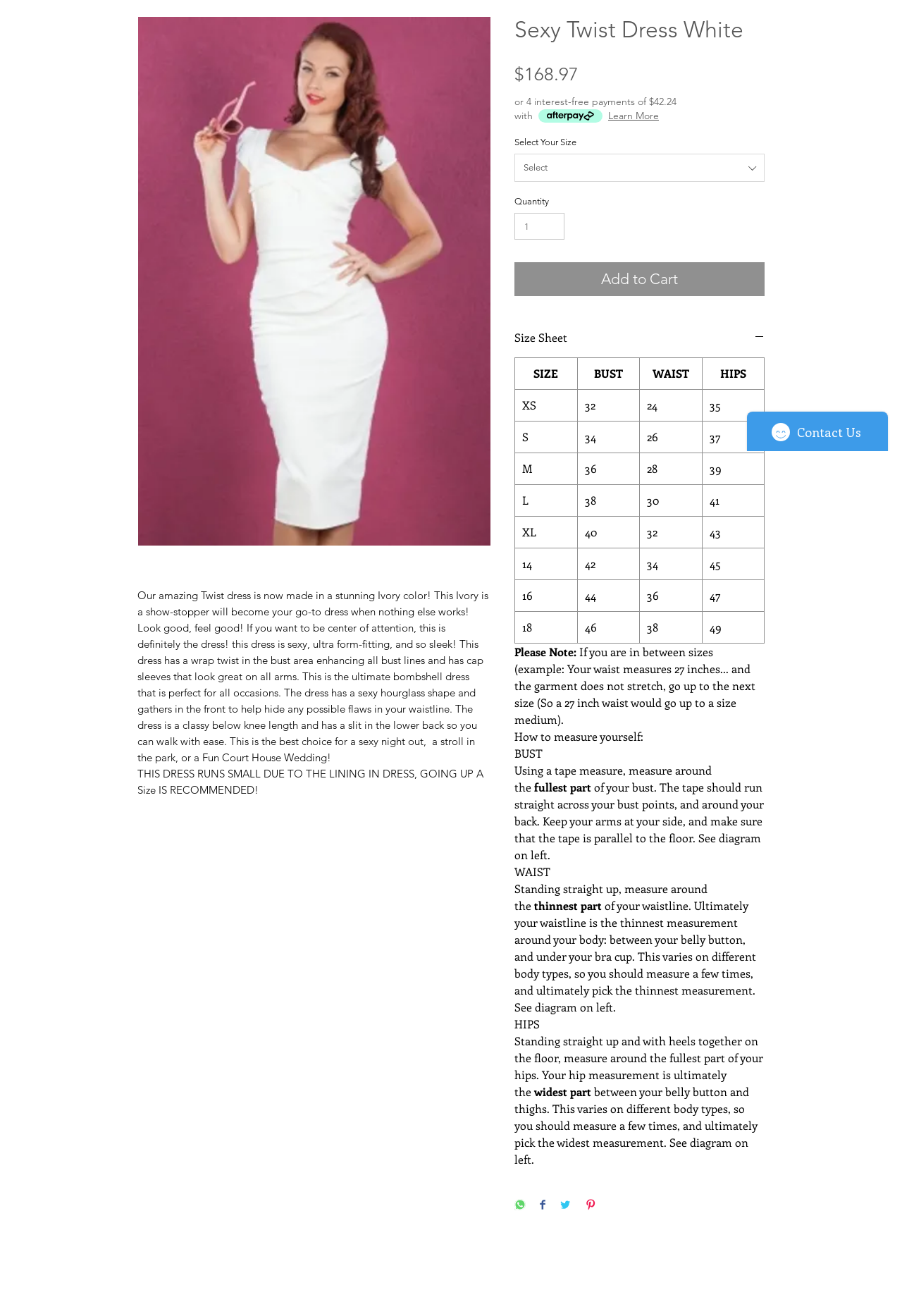Given the description of the UI element: "Podcast", predict the bounding box coordinates in the form of [left, top, right, bottom], with each value being a float between 0 and 1.

None